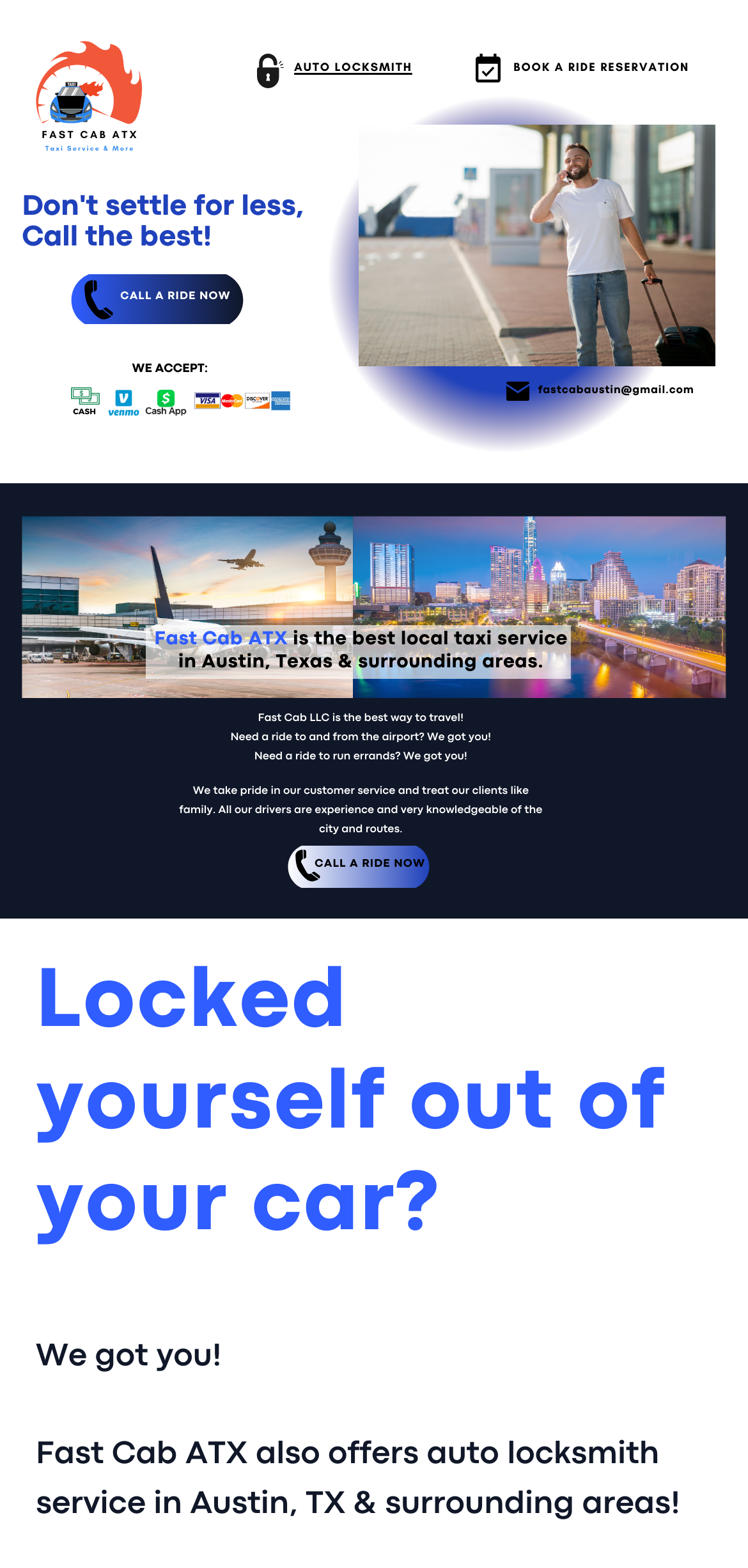Provide a comprehensive description of the webpage.

The webpage appears to be a taxi service and auto locksmith service provider in Austin, Texas, and surrounding areas. At the top, there is a prominent call-to-action section with a "Call the best!" text, accompanied by a gradient solid capsule shape image and an illustration of a telephone. Below this, there is a "CALL A RIDE" link, followed by a "NOW" text and a dollar bills icon, indicating that the service accepts cash.

On the left side, there is a section dedicated to auto locksmith services, featuring an "AUTO LOCKSMITH" link, an unlocked lock image, and a purple, red, and orange radial gradient illustration. Below this, there is a "BOOK A RIDE RESERVATION" text, accompanied by a calendar event image.

In the middle of the page, there is a section showcasing the benefits of using Fast Cab ATX, with a series of paragraphs describing the service's customer-centric approach, experienced drivers, and knowledge of the city and routes. There are also images of an airport, a rectangle, and a gradient solid capsule shape scattered throughout this section.

On the right side, there is a section highlighting the convenience of using Fast Cab ATX for airport rides and errands, with a series of short paragraphs and accompanying images. At the bottom, there is another call-to-action section with a "CALL A RIDE" link, a "NOW" text, and an illustration of a telephone.

Finally, there is a section dedicated to auto locksmith services, featuring a "Locked yourself out of your car?" text, a "We got you!" text, and a paragraph describing Fast Cab ATX's auto locksmith service in Austin, TX, and surrounding areas.